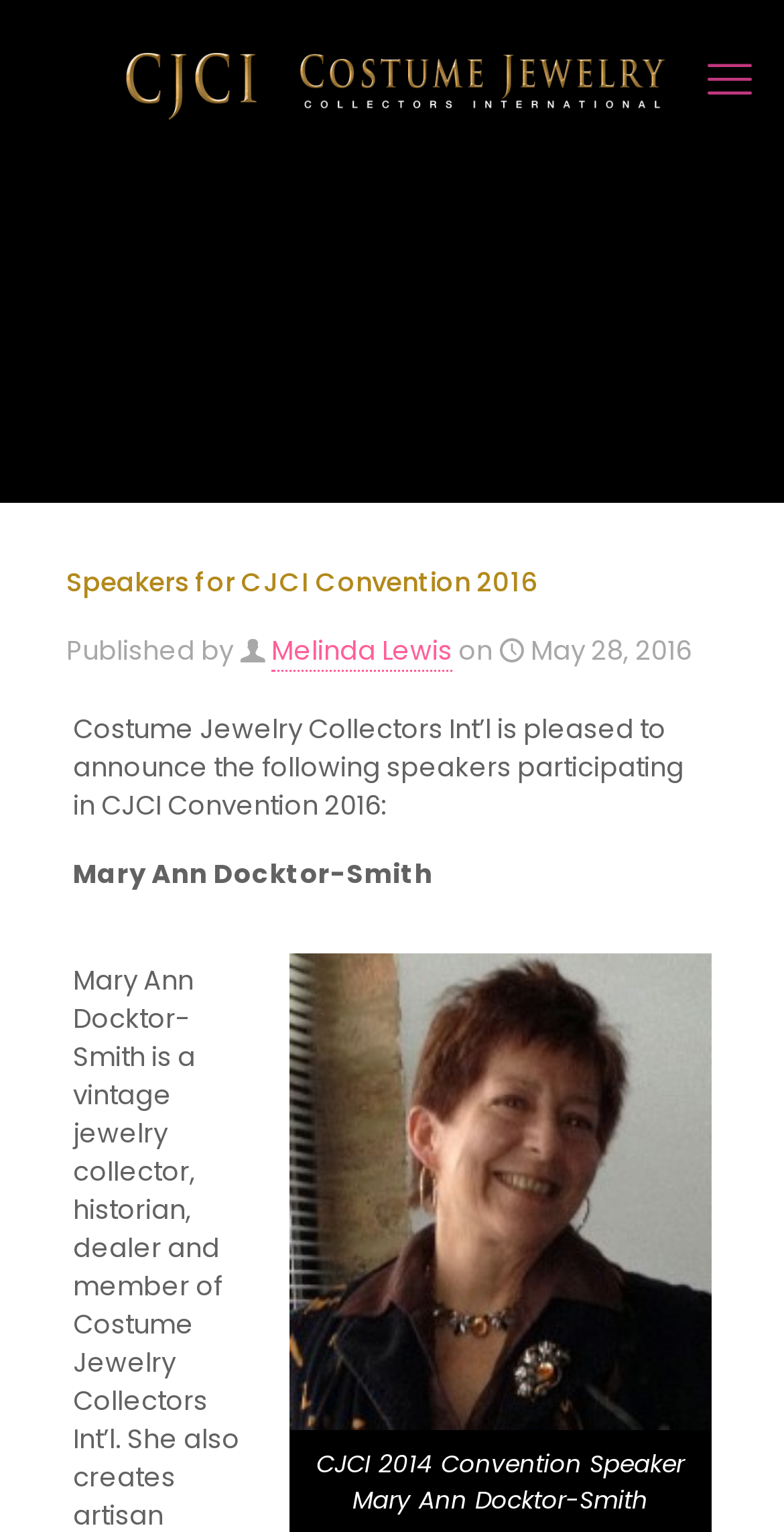Reply to the question with a single word or phrase:
Who is the author of this article?

Melinda Lewis